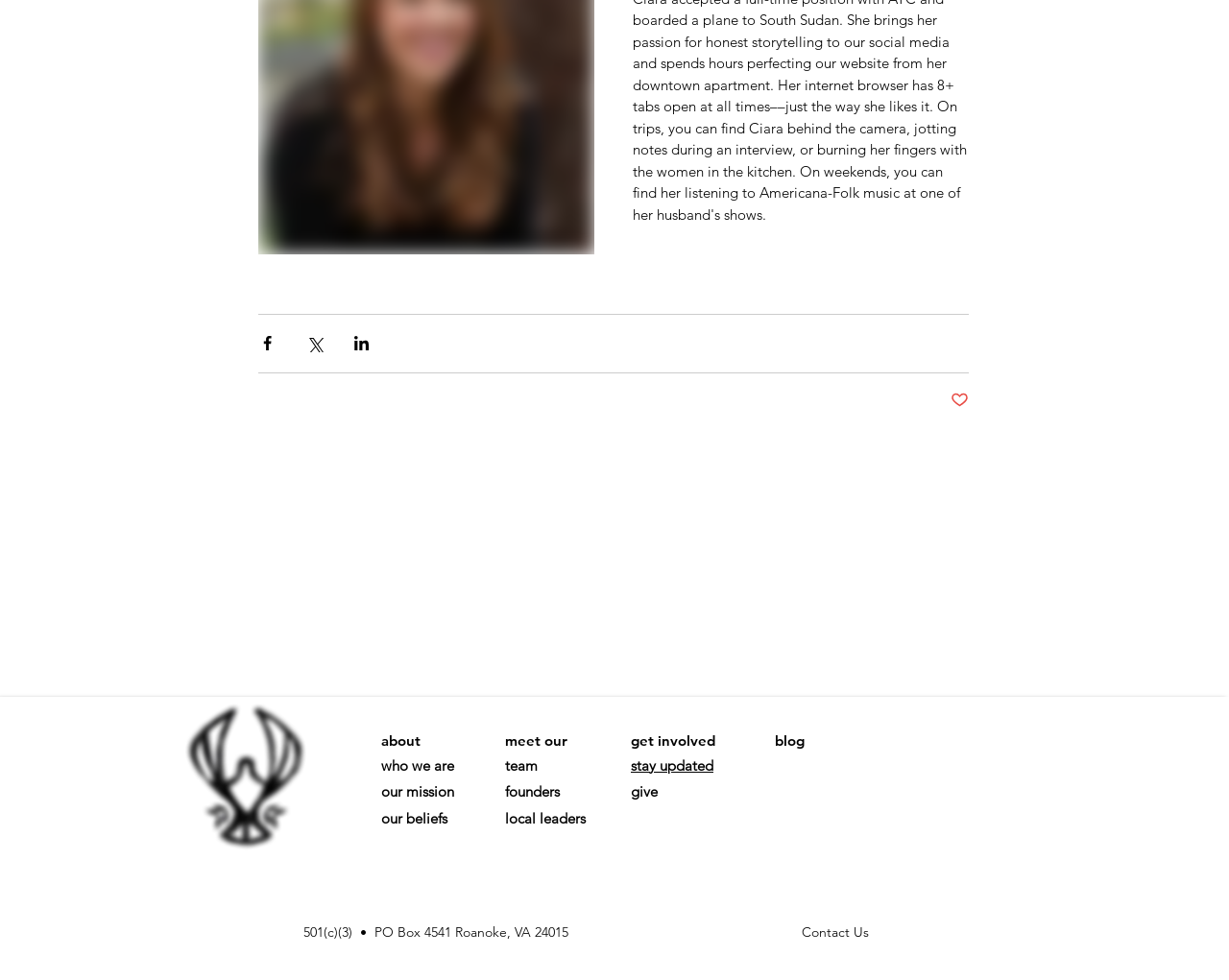How many links are there in the 'about' section? Based on the image, give a response in one word or a short phrase.

5